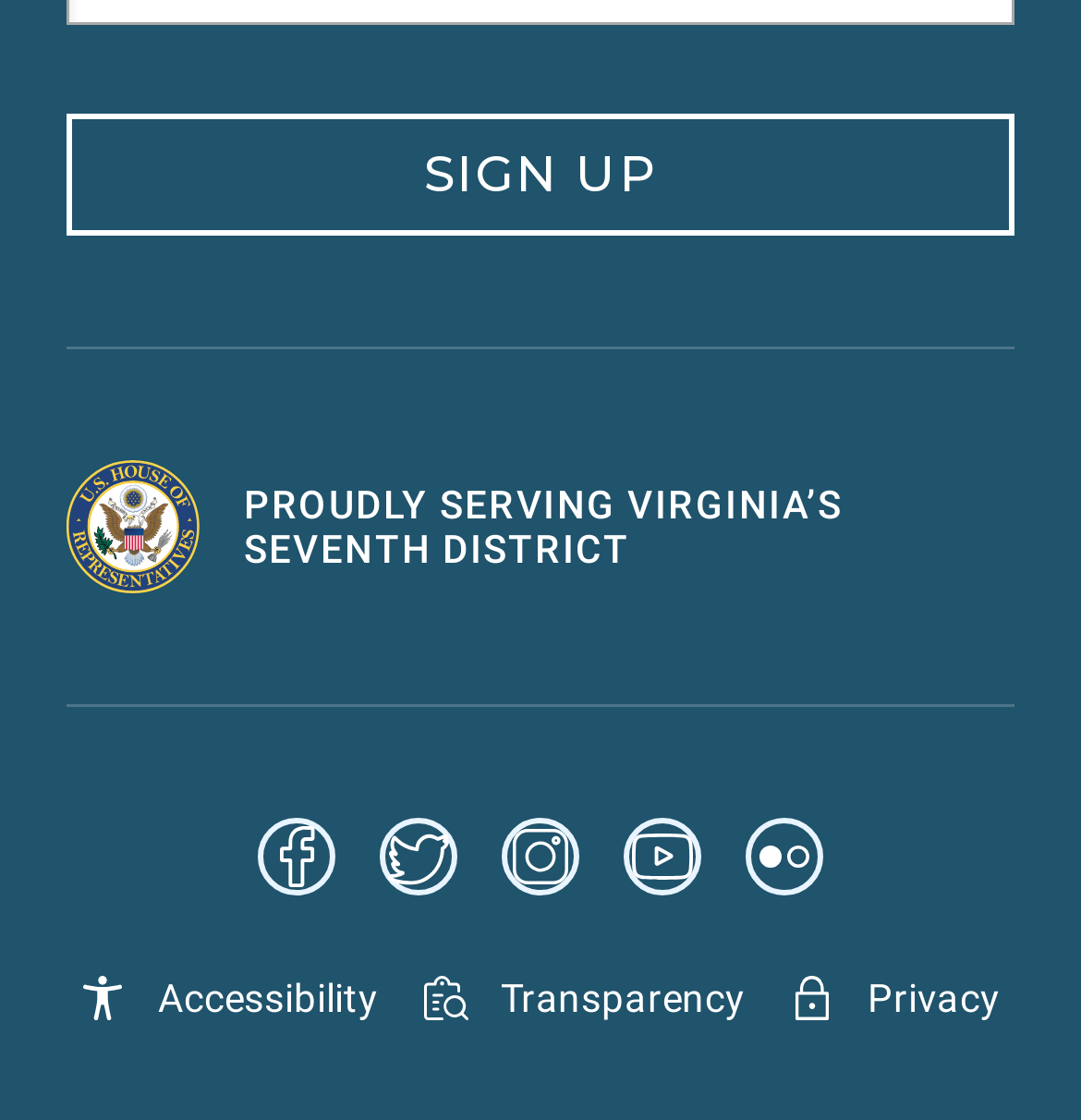Find the bounding box coordinates of the element I should click to carry out the following instruction: "Visit Facebook".

[0.238, 0.73, 0.31, 0.822]